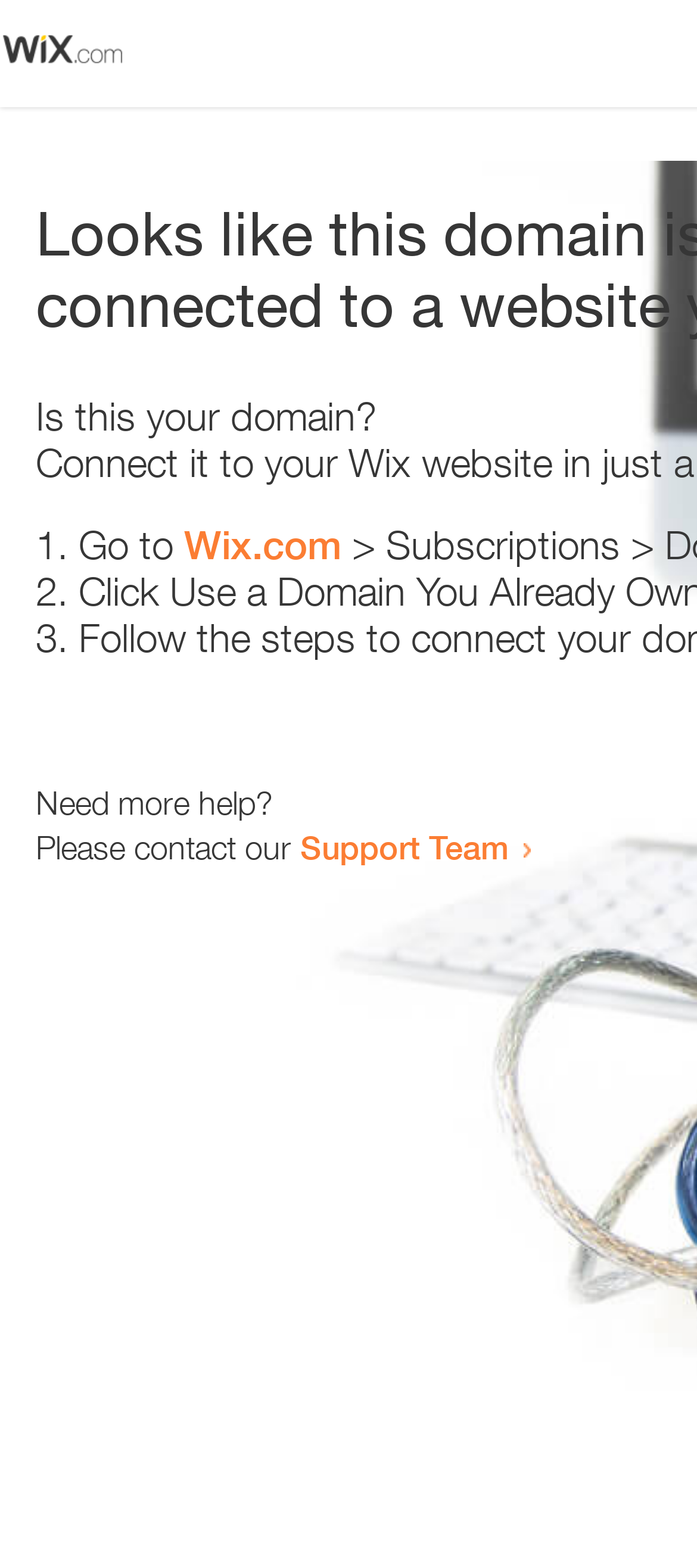What is the domain in question?
Look at the image and respond with a one-word or short-phrase answer.

this domain